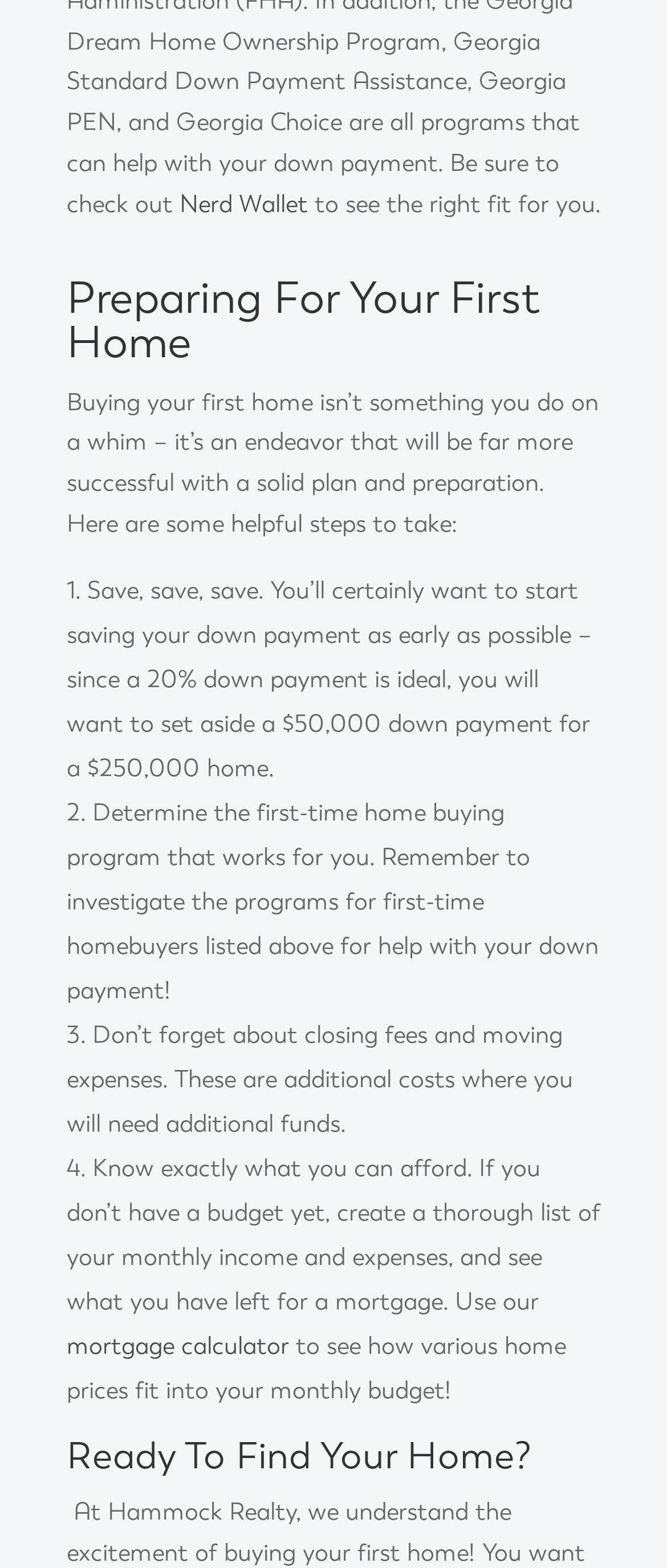What should you do to know exactly what you can afford?
From the screenshot, provide a brief answer in one word or phrase.

Create a budget